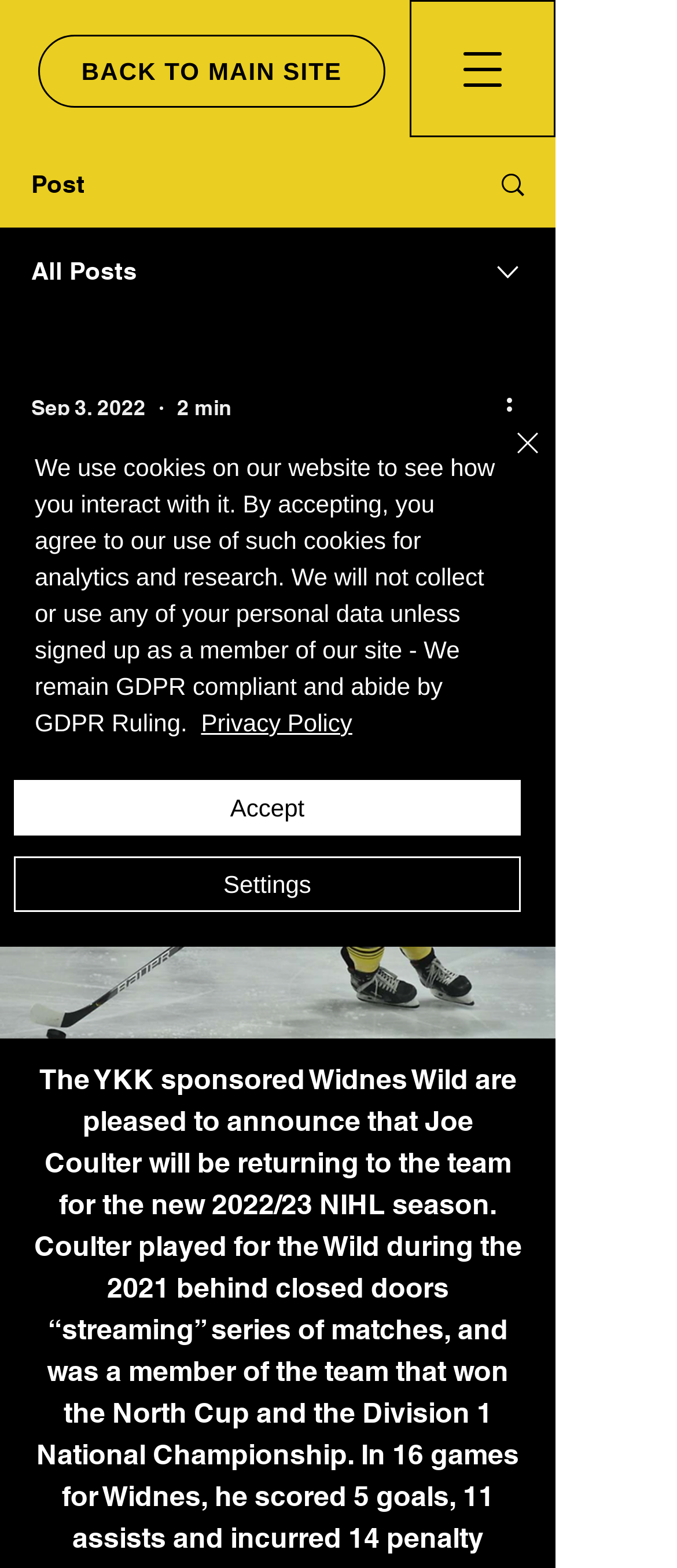Please determine the bounding box coordinates of the clickable area required to carry out the following instruction: "check Facebook". The coordinates must be four float numbers between 0 and 1, represented as [left, top, right, bottom].

None